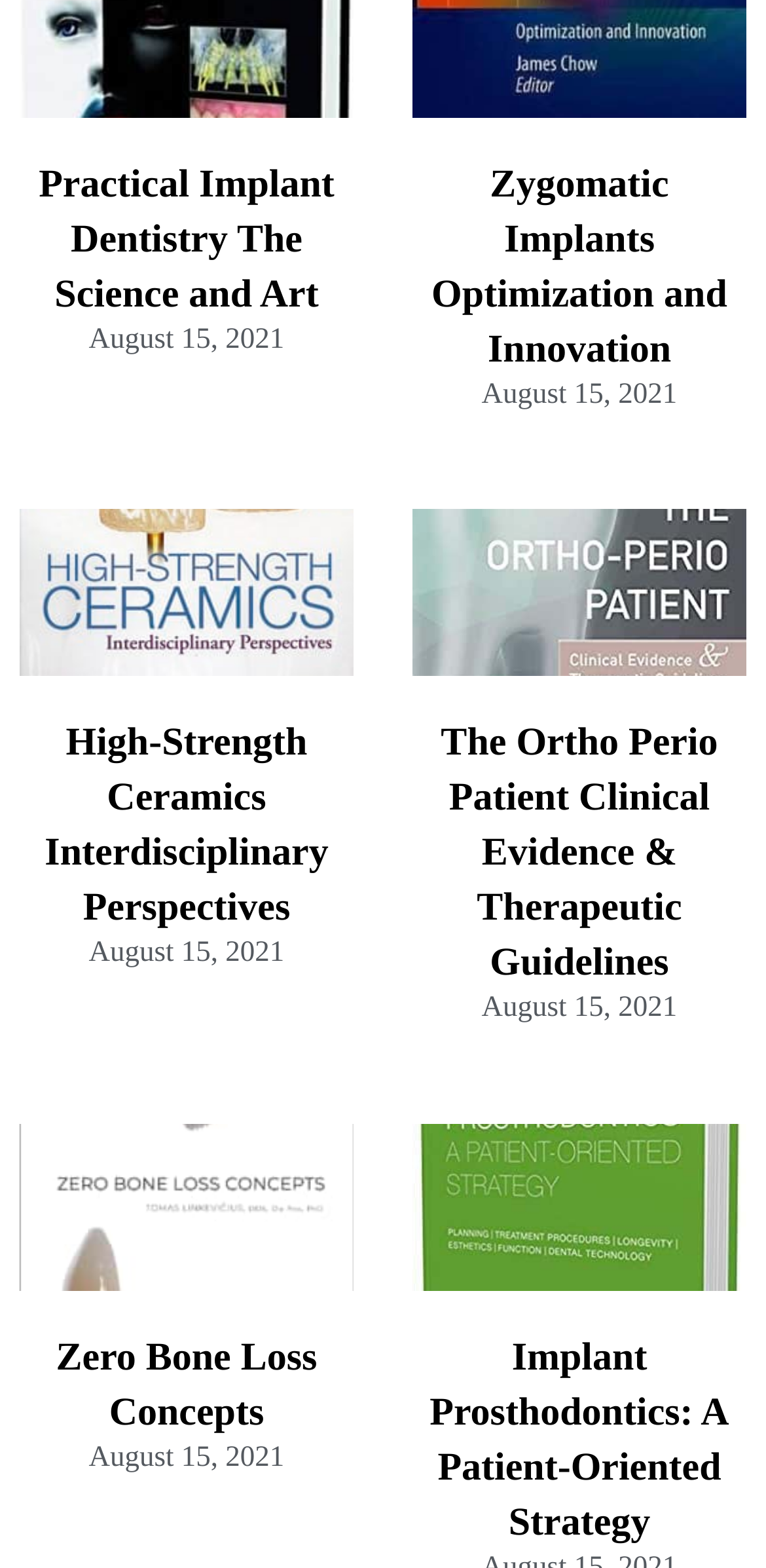How many articles are listed on the webpage?
Using the visual information from the image, give a one-word or short-phrase answer.

4